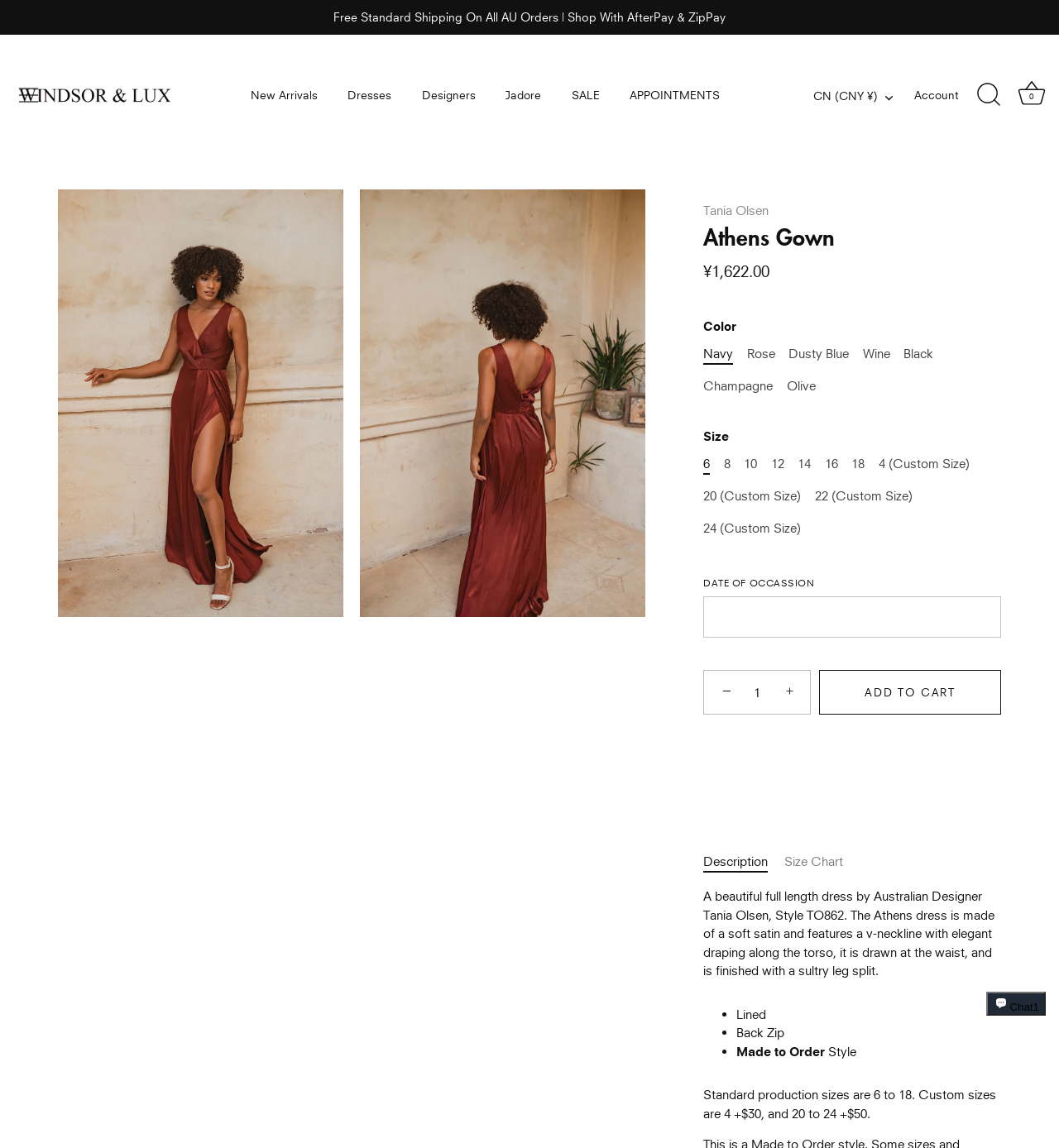What is the price of the Athens gown?
Could you please answer the question thoroughly and with as much detail as possible?

I found this answer by looking at the product details section, where the price is displayed next to the product name.